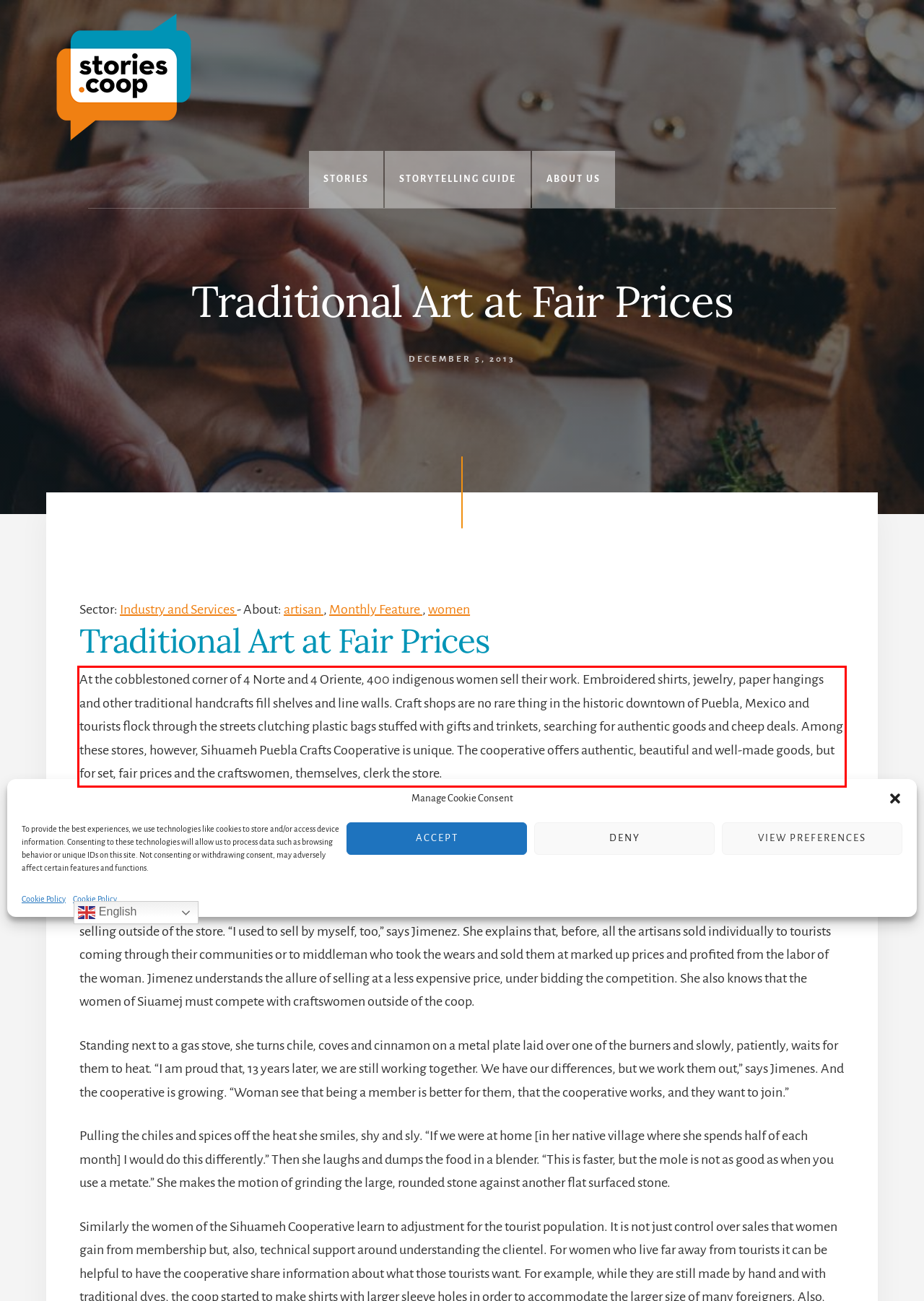Analyze the screenshot of a webpage where a red rectangle is bounding a UI element. Extract and generate the text content within this red bounding box.

At the cobblestoned corner of 4 Norte and 4 Oriente, 400 indigenous women sell their work. Embroidered shirts, jewelry, paper hangings and other traditional handcrafts fill shelves and line walls. Craft shops are no rare thing in the historic downtown of Puebla, Mexico and tourists flock through the streets clutching plastic bags stuffed with gifts and trinkets, searching for authentic goods and cheep deals. Among these stores, however, Sihuameh Puebla Crafts Cooperative is unique. The cooperative offers authentic, beautiful and well-made goods, but for set, fair prices and the craftswomen, themselves, clerk the store.